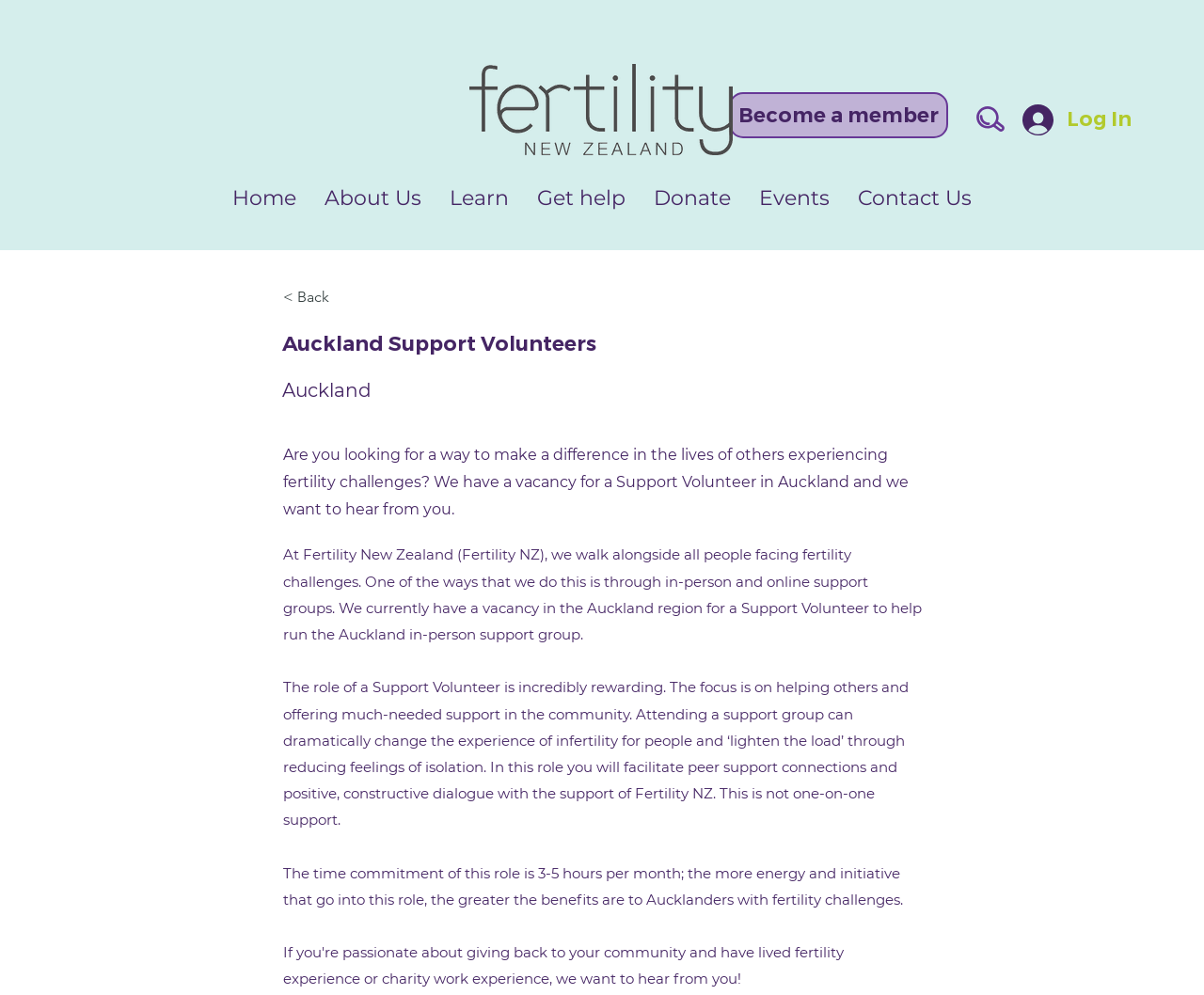Kindly determine the bounding box coordinates for the clickable area to achieve the given instruction: "Learn more about Fertility NZ".

[0.362, 0.185, 0.434, 0.214]